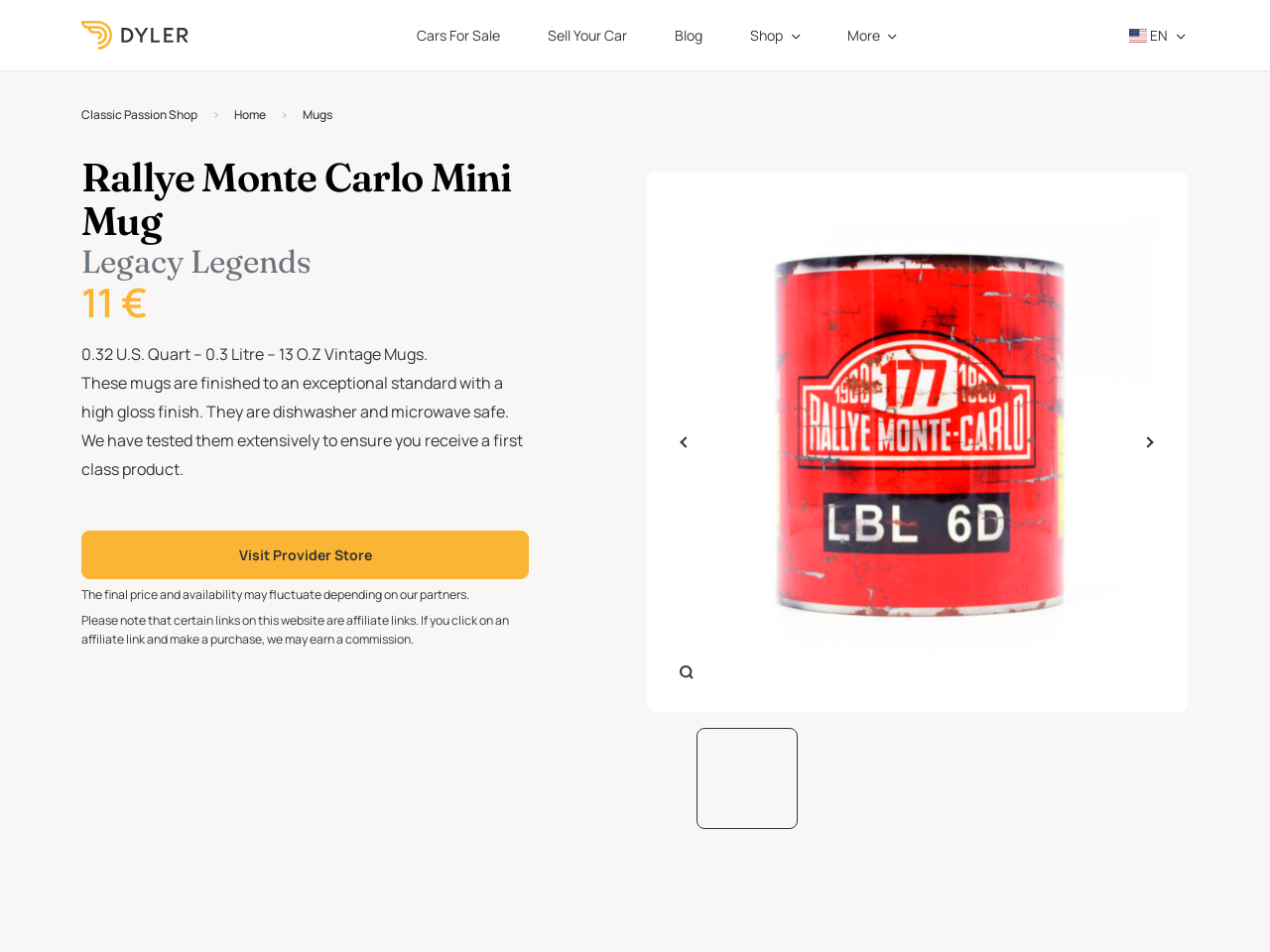Find the bounding box coordinates of the area to click in order to follow the instruction: "Visit the 'Cars For Sale' page".

[0.316, 0.018, 0.406, 0.056]